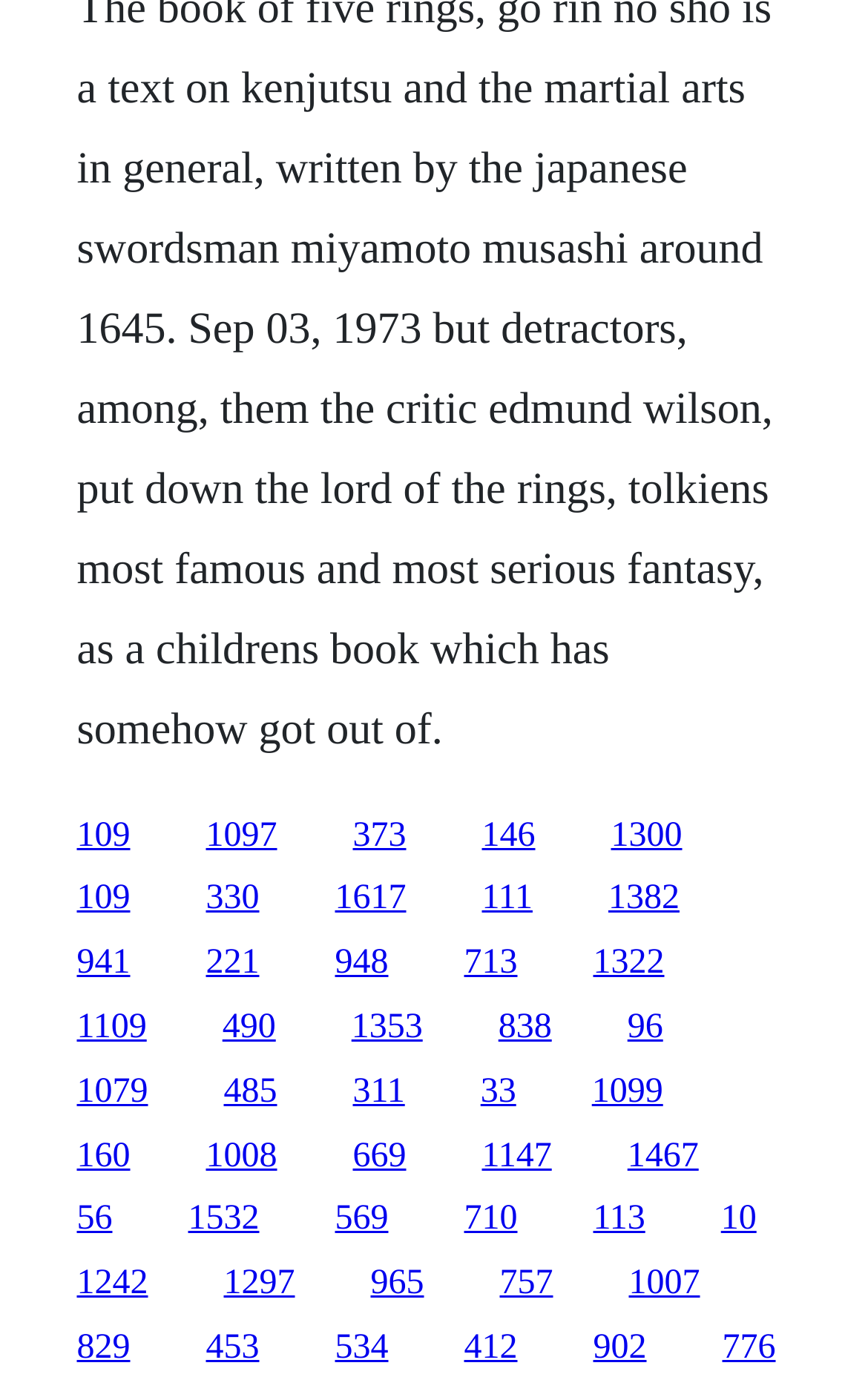Provide the bounding box coordinates of the area you need to click to execute the following instruction: "explore the fifth link".

[0.704, 0.583, 0.786, 0.61]